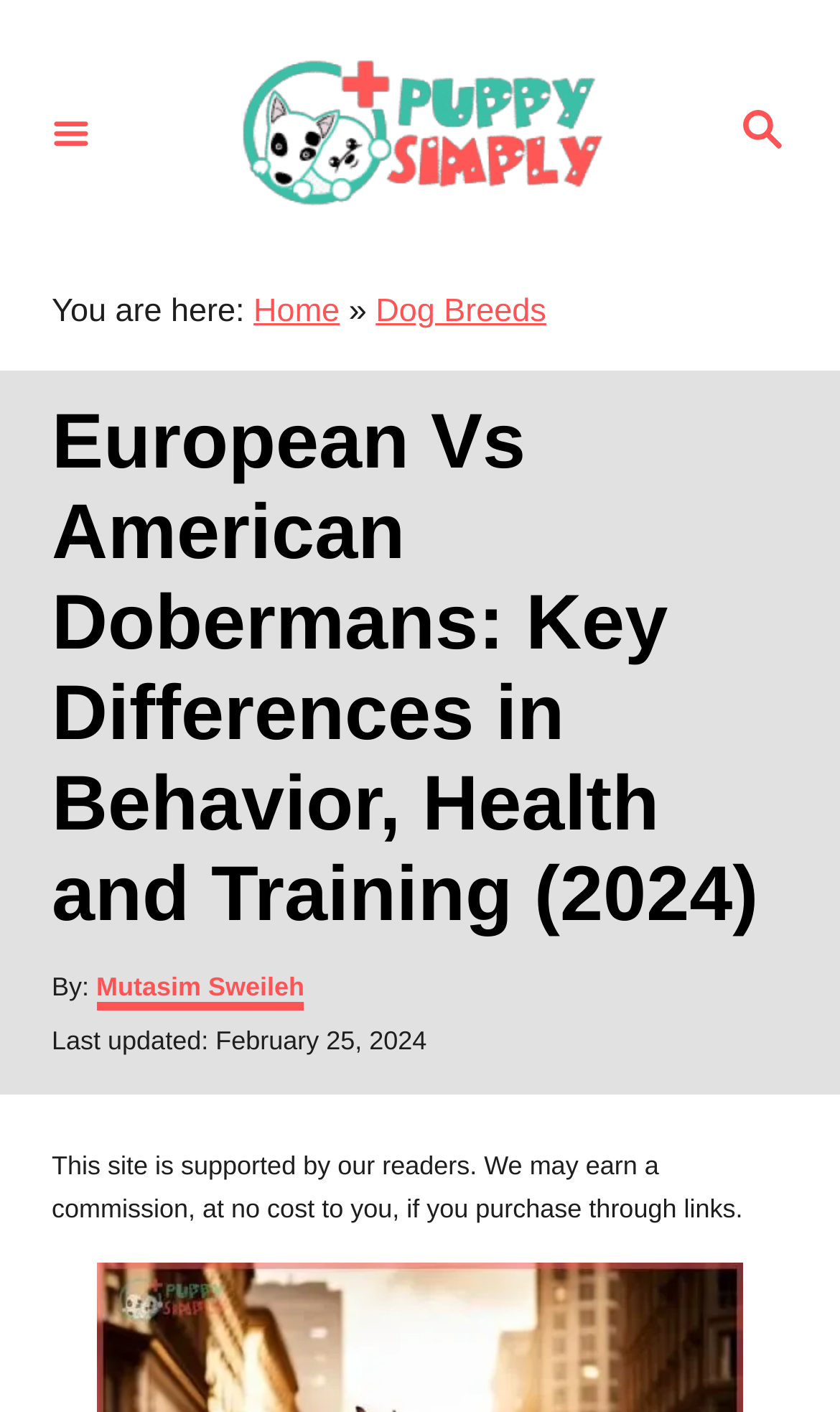Determine and generate the text content of the webpage's headline.

European Vs American Dobermans: Key Differences in Behavior, Health and Training (2024)